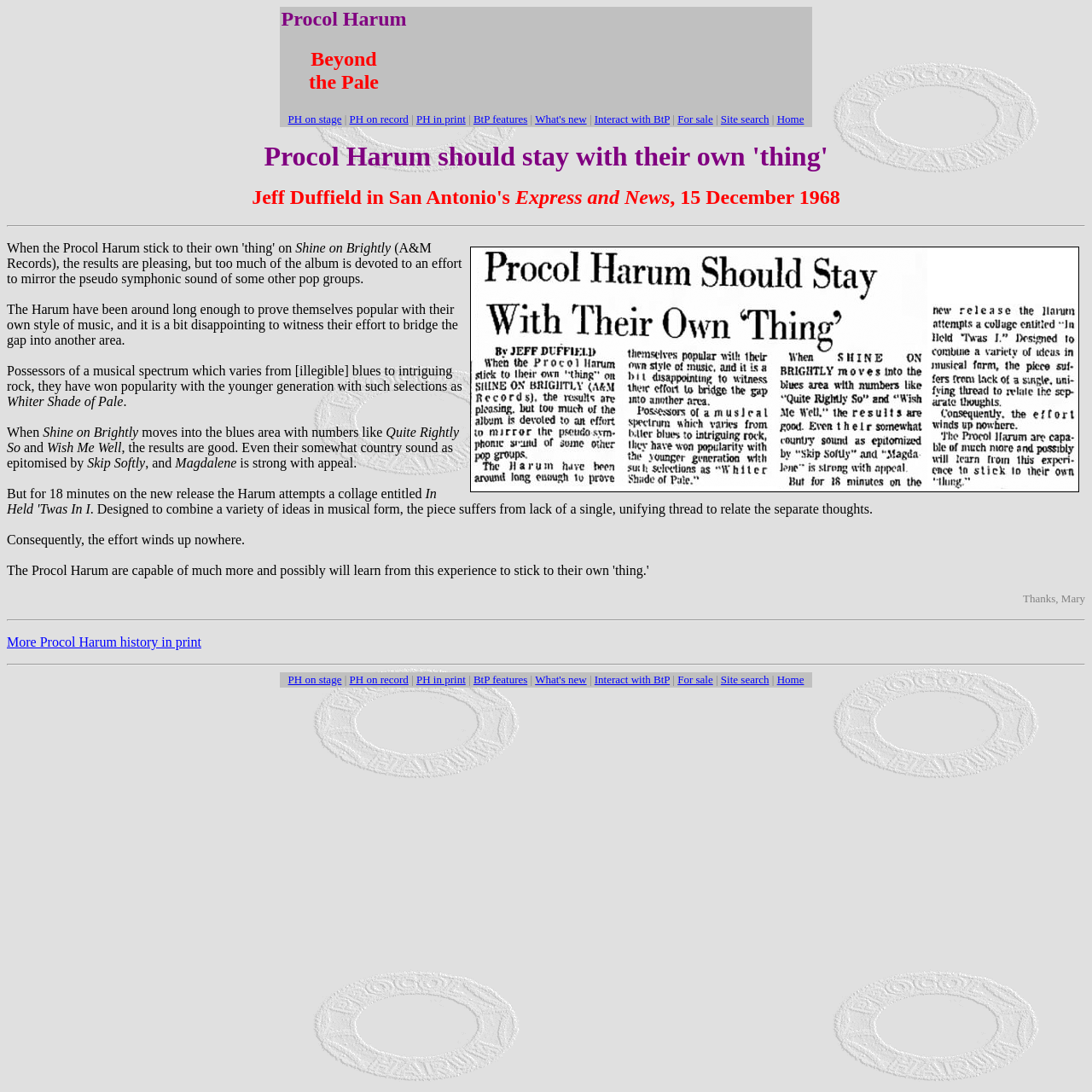Detail the webpage's structure and highlights in your description.

This webpage is about Procol Harum, a British rock band, and features an article from San Antonio, USA, dated 1968. At the top, there is a heading "Procol Harum Beyond the Pale" with two subheadings. Below this, there is a table with two rows, each containing a cell with a list of links, including "PH on stage", "PH on record", "PH in print", and others.

To the right of the table, there is an iframe. Below the table, there is a horizontal separator line. Following this, there is a section with a heading "Express and News" and a subheading "15 December 1968". Next to this, there is a large image that takes up most of the width of the page.

Below the image, there is a section of text discussing Procol Harum's music, including their album "Shine on Brightly" and their ability to blend different styles, such as blues and rock. The text also mentions specific songs, including "Whiter Shade of Pale", "Quite Rightly So", and "Wish Me Well".

Further down, there is another section of text that discusses the band's attempt to create a collage of musical ideas, which the author believes suffers from a lack of cohesion. Below this, there is another horizontal separator line, followed by a link to "More Procol Harum history in print". Another separator line follows, and then there is a repeat of the table with links from the top of the page.